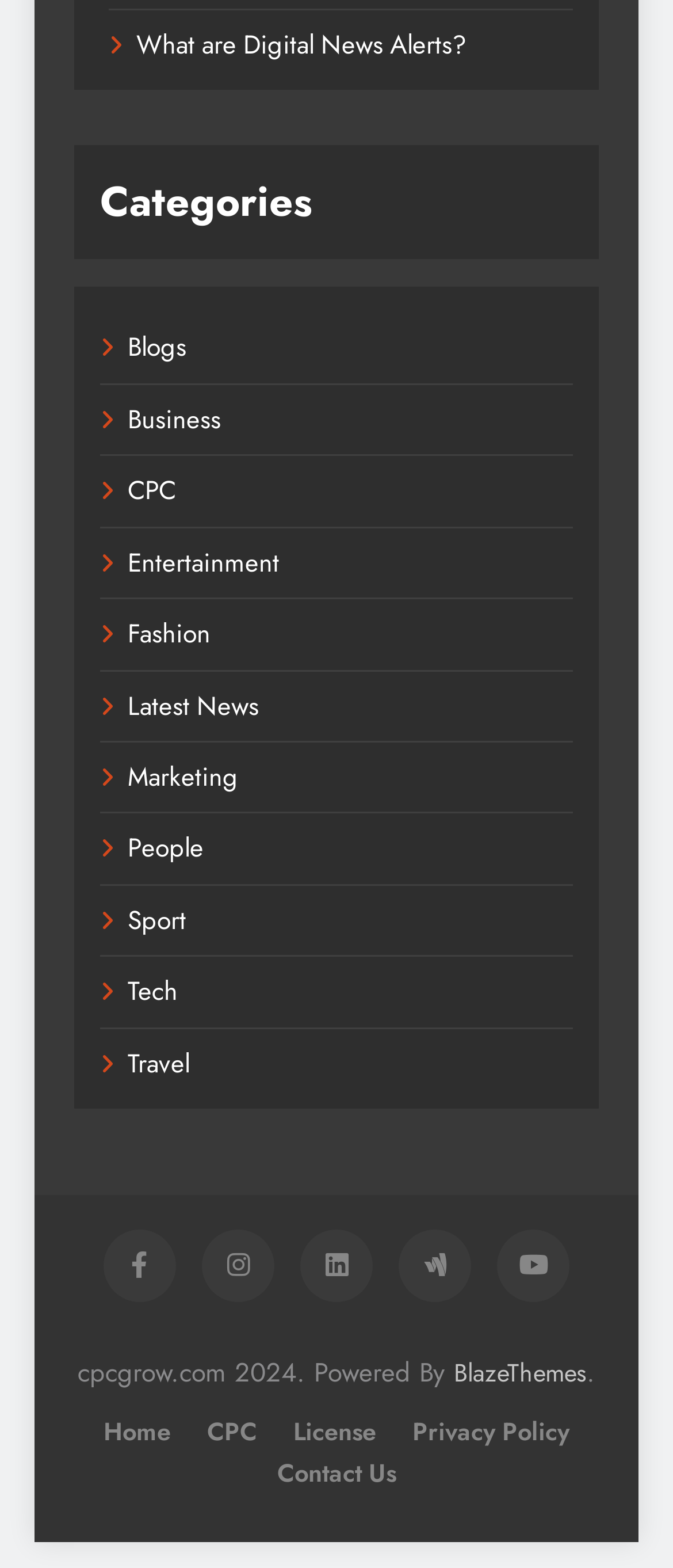What is the last category in the list?
Please provide a single word or phrase based on the screenshot.

Travel